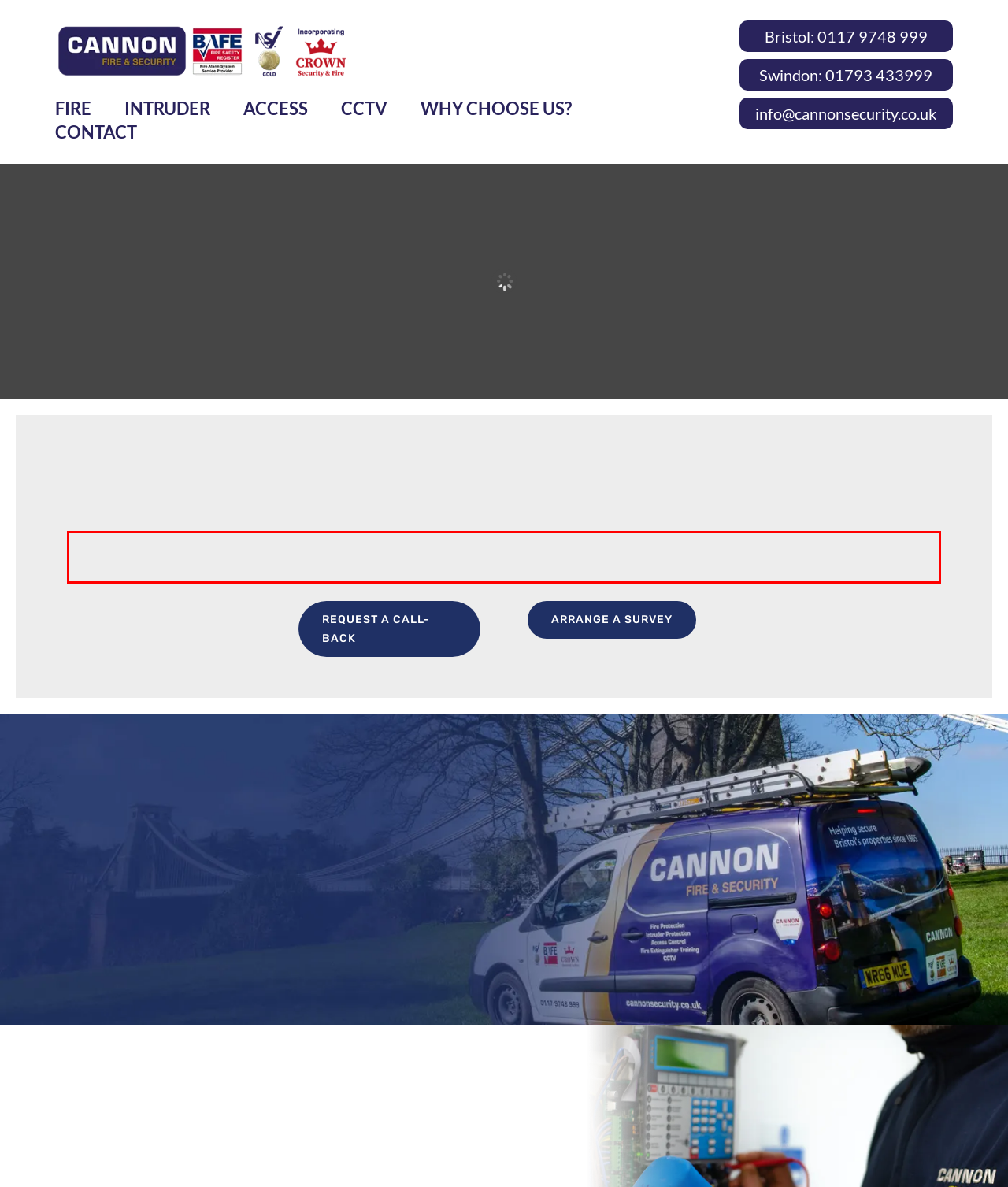Please identify and extract the text from the UI element that is surrounded by a red bounding box in the provided webpage screenshot.

Whether you require an installation from new, upgrade or takeover of an existing system we will take time to understand your requirements whilst offering professional advice making sure you receive the system and service you require.